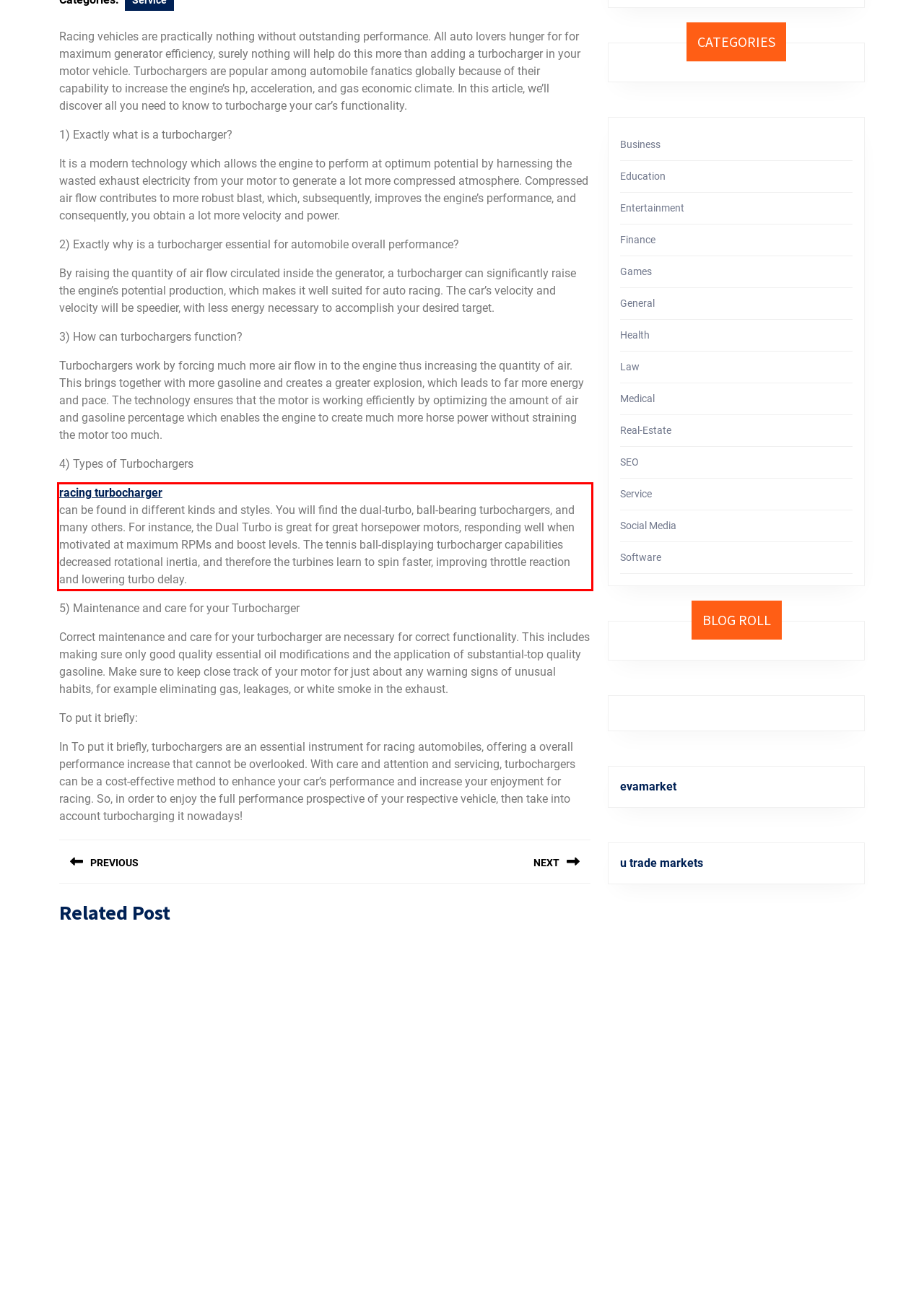Given a screenshot of a webpage, identify the red bounding box and perform OCR to recognize the text within that box.

racing turbocharger can be found in different kinds and styles. You will find the dual-turbo, ball-bearing turbochargers, and many others. For instance, the Dual Turbo is great for great horsepower motors, responding well when motivated at maximum RPMs and boost levels. The tennis ball-displaying turbocharger capabilities decreased rotational inertia, and therefore the turbines learn to spin faster, improving throttle reaction and lowering turbo delay.